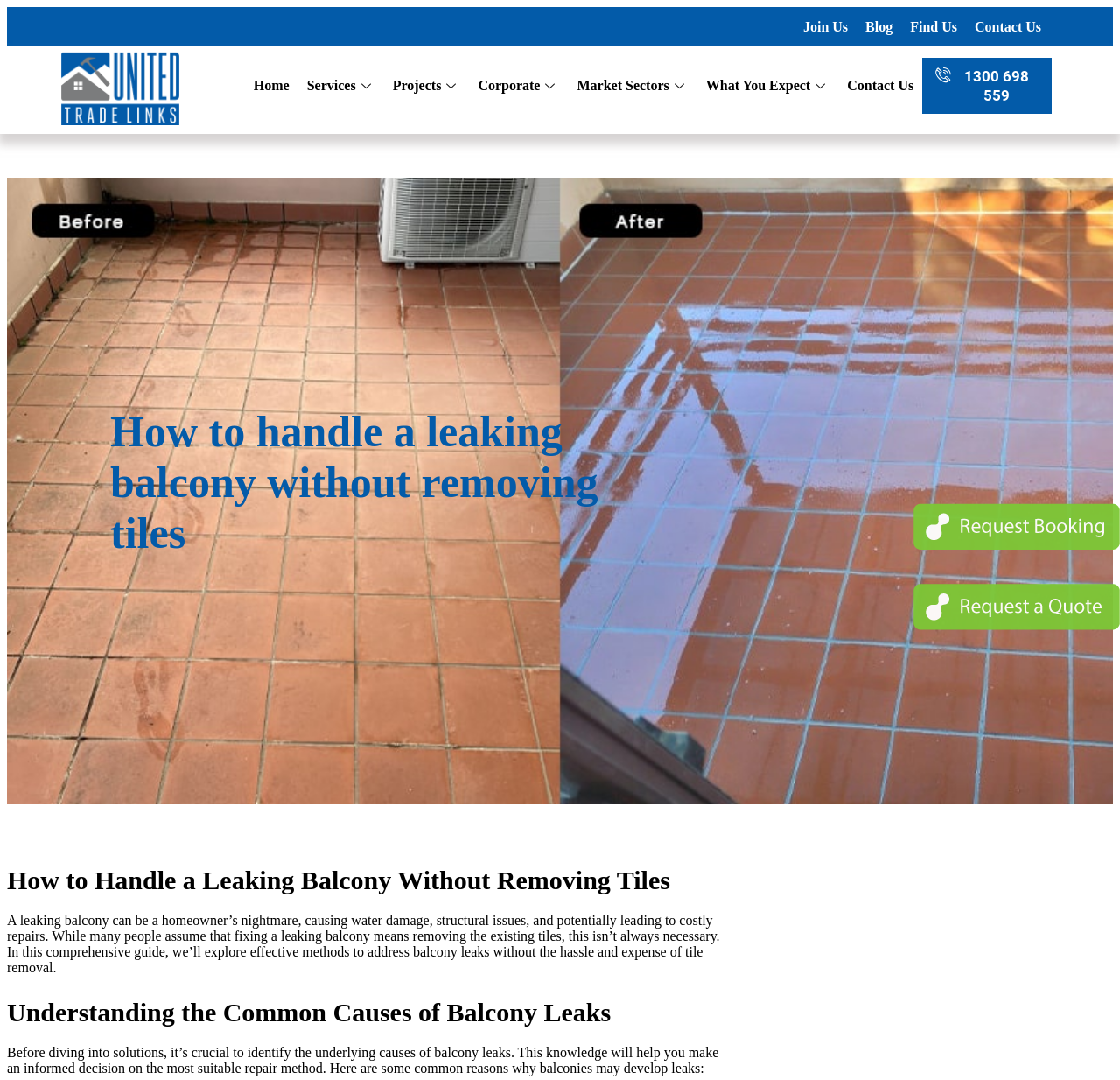Identify the bounding box coordinates of the region that should be clicked to execute the following instruction: "Click on the 'Home' link".

[0.219, 0.053, 0.266, 0.106]